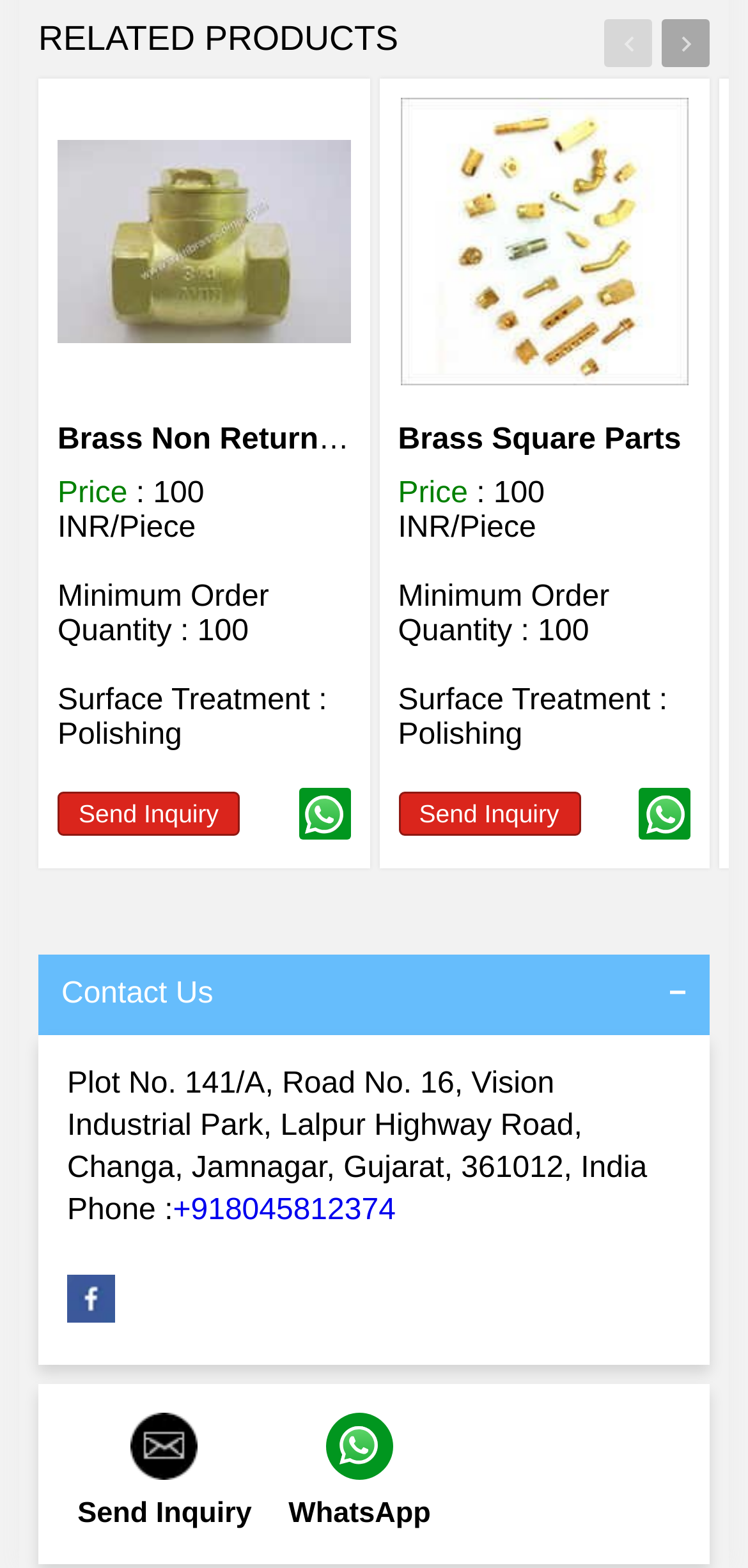What is the surface treatment of Brass Square Parts?
Give a detailed response to the question by analyzing the screenshot.

I found the surface treatment of Brass Square Parts by looking at the text next to the 'Surface Treatment' label, which is 'Polishing'.